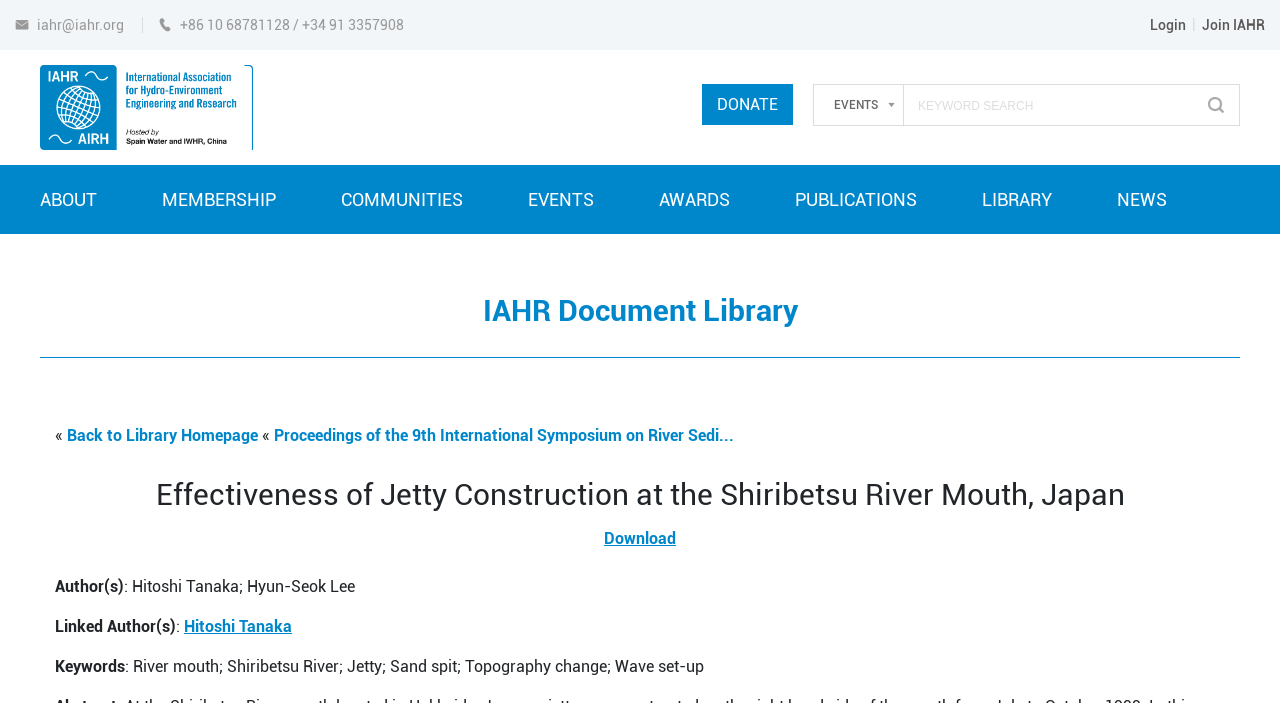Please locate the bounding box coordinates of the region I need to click to follow this instruction: "view IAHR events".

[0.652, 0.139, 0.686, 0.159]